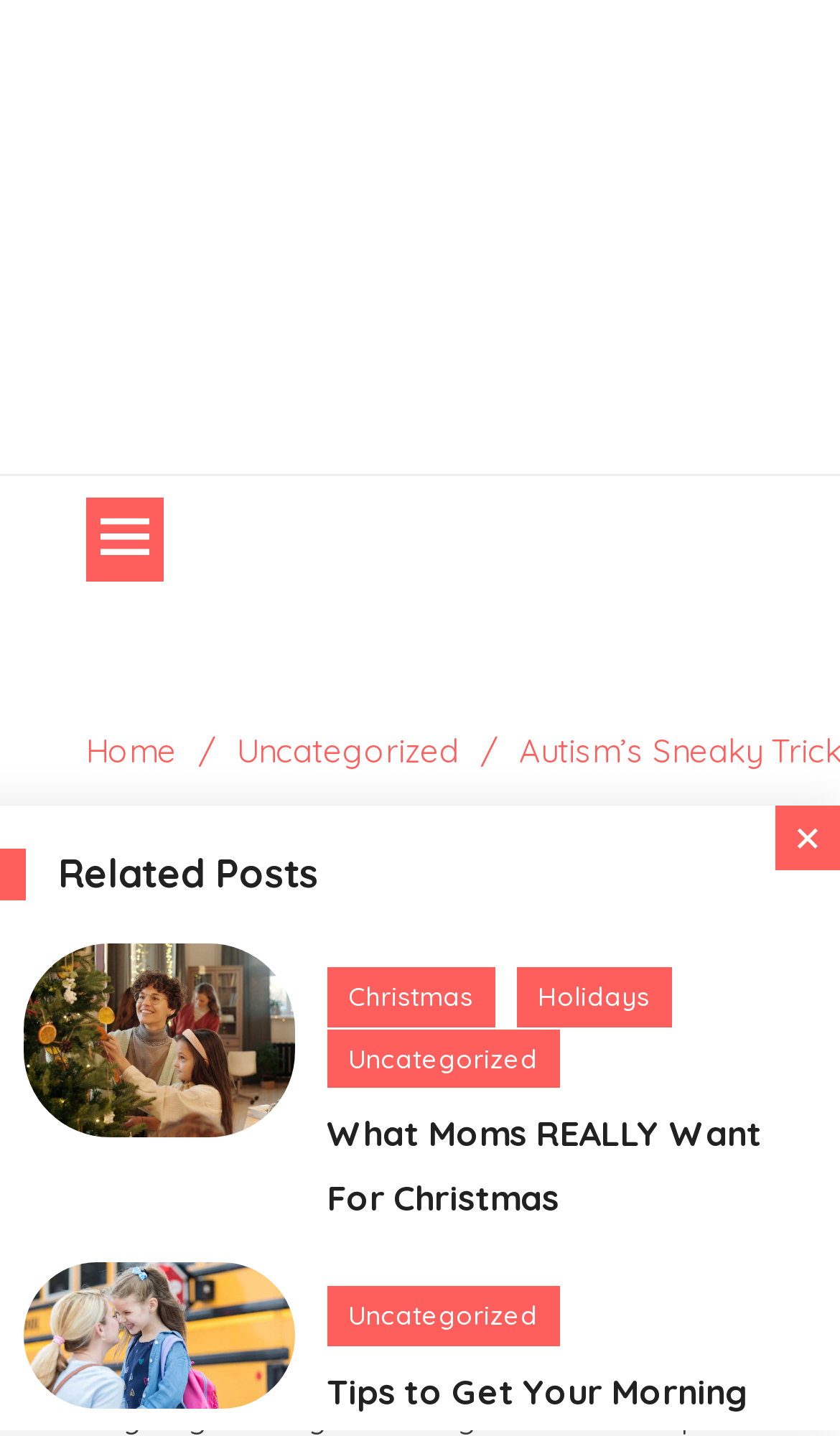Answer the question in a single word or phrase:
What is the first item in the primary menu?

Home